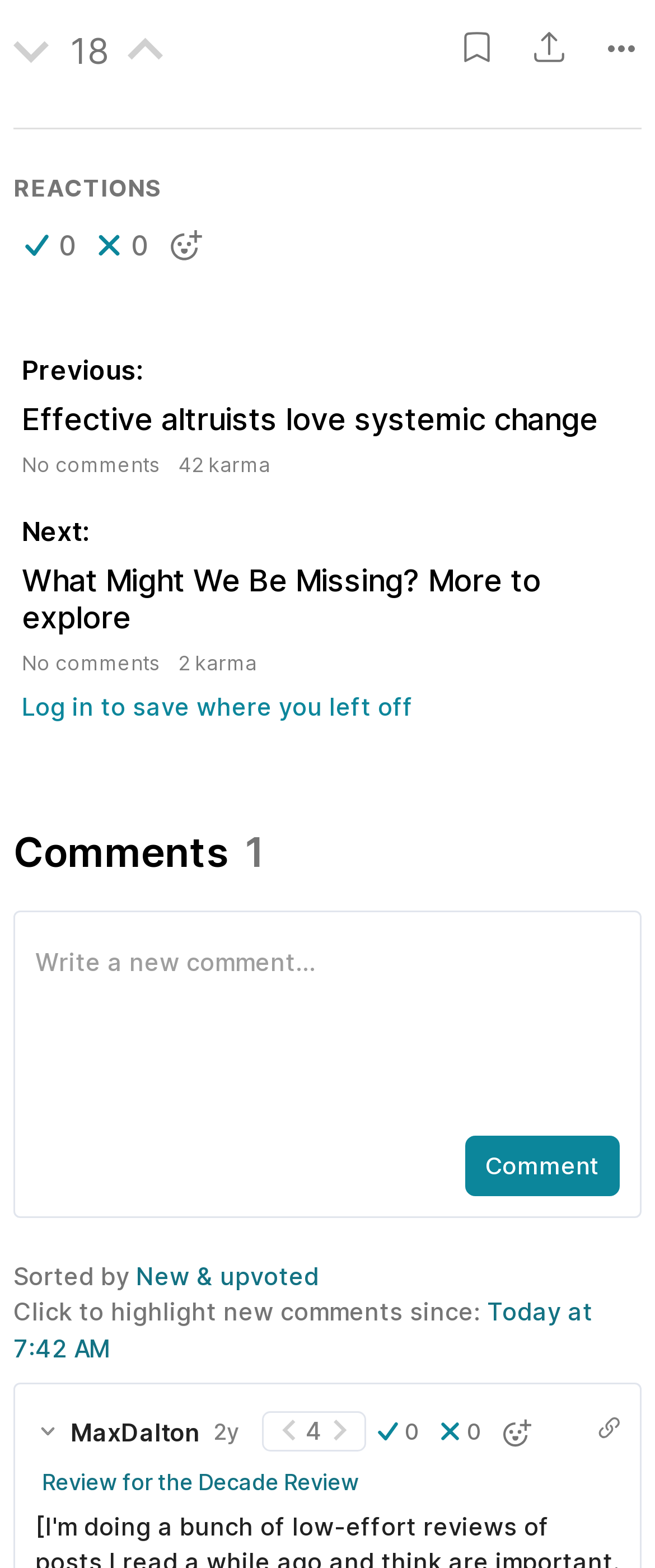Determine the bounding box coordinates for the region that must be clicked to execute the following instruction: "Learn about 'SIHH'".

None